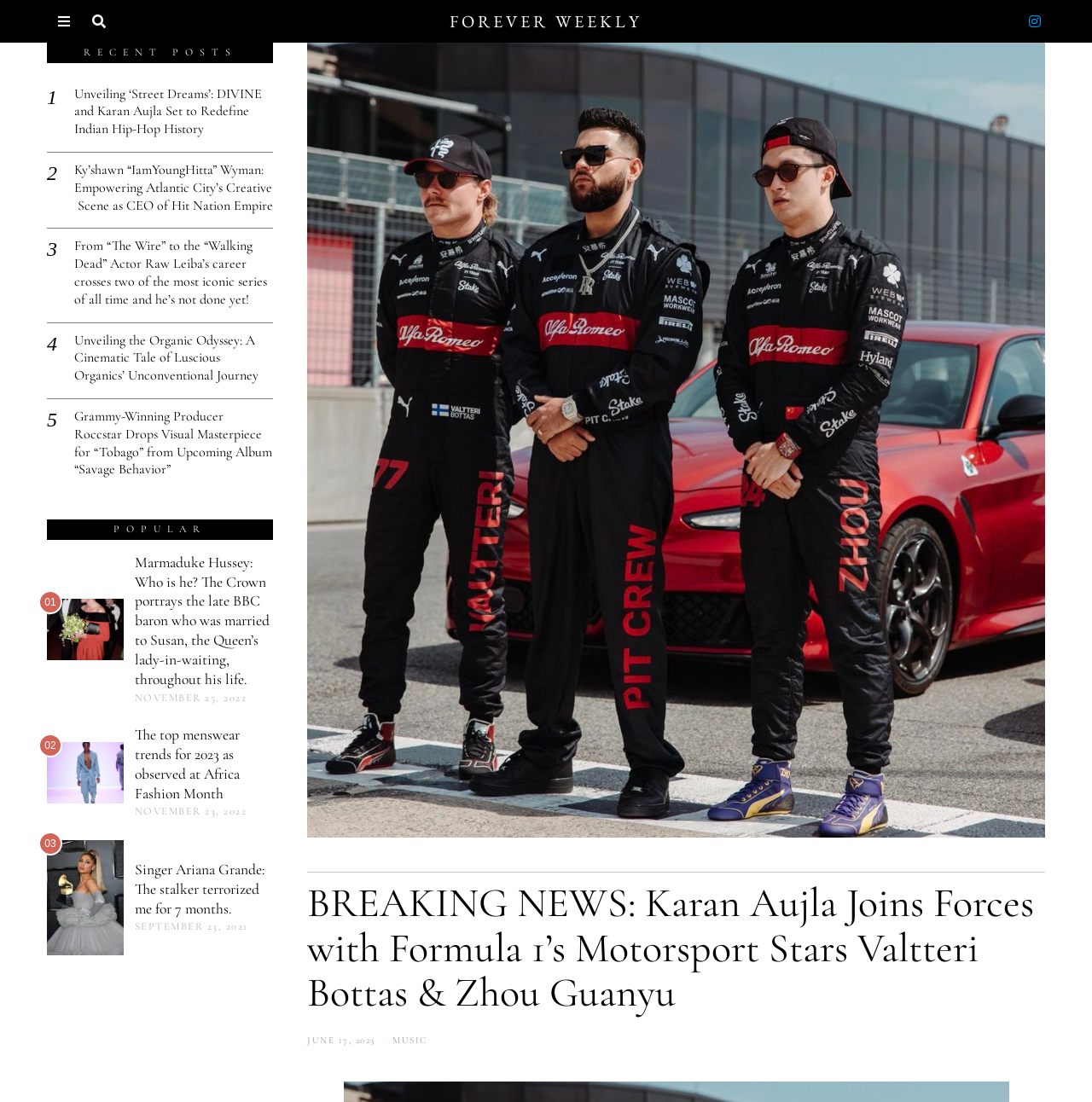Give a detailed account of the webpage.

This webpage appears to be a news or blog website, with a focus on entertainment and music. At the top, there is a prominent heading "FOREVER WEEKLY" and a link with the same text. Below this, there is a breaking news headline "BREAKING NEWS: Karan Aujla Joins Forces with Formula 1's Motorsport Stars Valtteri Bottas & Zhou Guanyu" with a time stamp "JUNE 17, 2023" next to it.

To the left of the breaking news headline, there is a section labeled "RECENT POSTS" with five links to different articles, including "Unveiling ‘Street Dreams’: DIVINE and Karan Aujla Set to Redefine Indian Hip-Hop History" and "From “The Wire” to the “Walking Dead” Actor Raw Leiba’s career crosses two of the most iconic series of all time and he’s not done yet!".

Below the breaking news headline, there is a section labeled "POPULAR" with three articles, each with a figure, a heading, and a time stamp. The headings include "Marmaduke Hussey: Who is he? The Crown portrays the late BBC baron who was married to Susan, the Queen’s lady-in-waiting, throughout his life.", "The top menswear trends for 2023 as observed at Africa Fashion Month", and "Singer Ariana Grande: The stalker terrorized me for 7 months.". The time stamps range from November 2022 to September 2021.

There is also a small icon with a Facebook logo at the top right corner of the page. At the very bottom of the page, there is a progress bar that spans the entire width of the page.